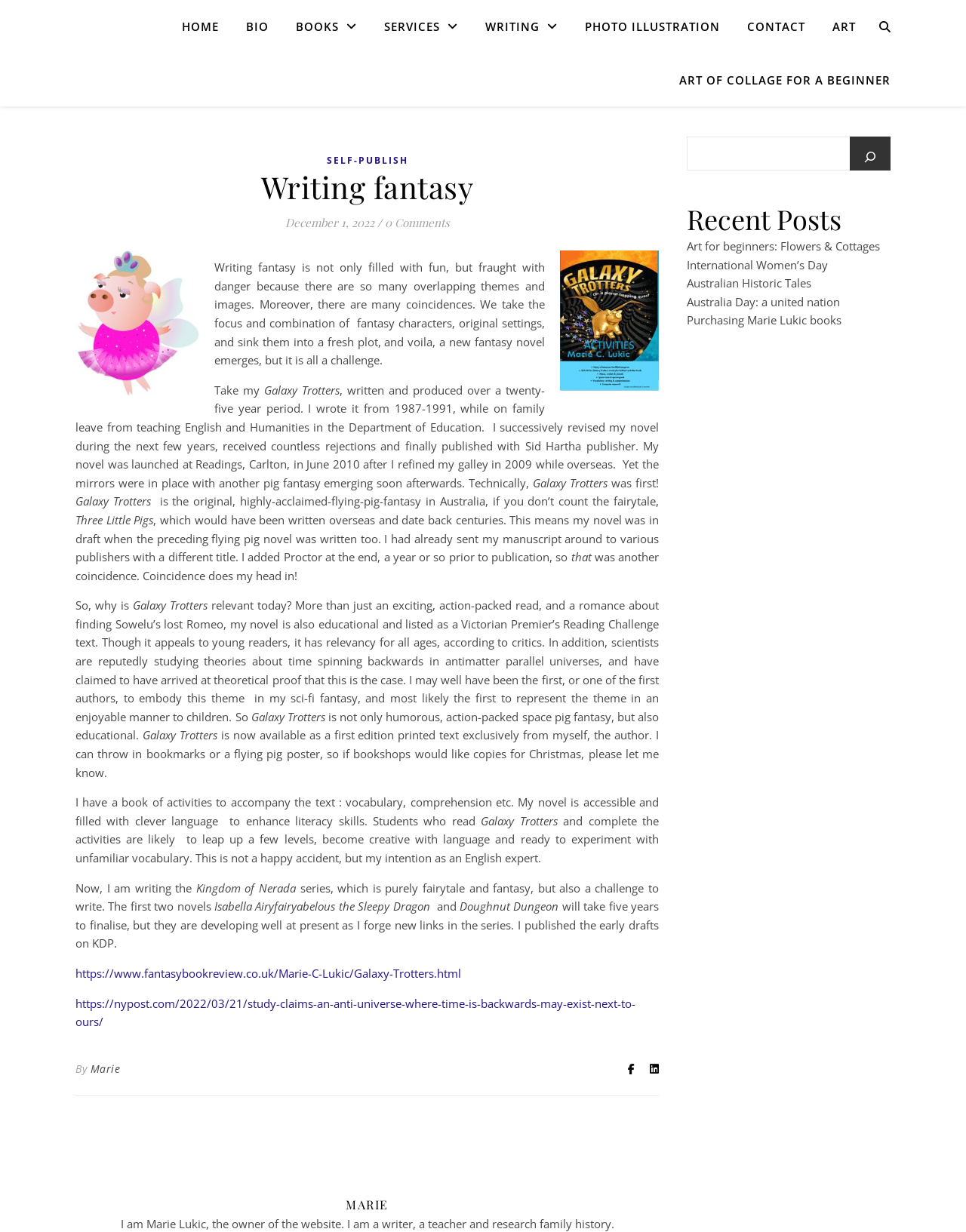Please determine the bounding box coordinates of the element to click in order to execute the following instruction: "Check recent posts". The coordinates should be four float numbers between 0 and 1, specified as [left, top, right, bottom].

[0.711, 0.163, 0.922, 0.192]